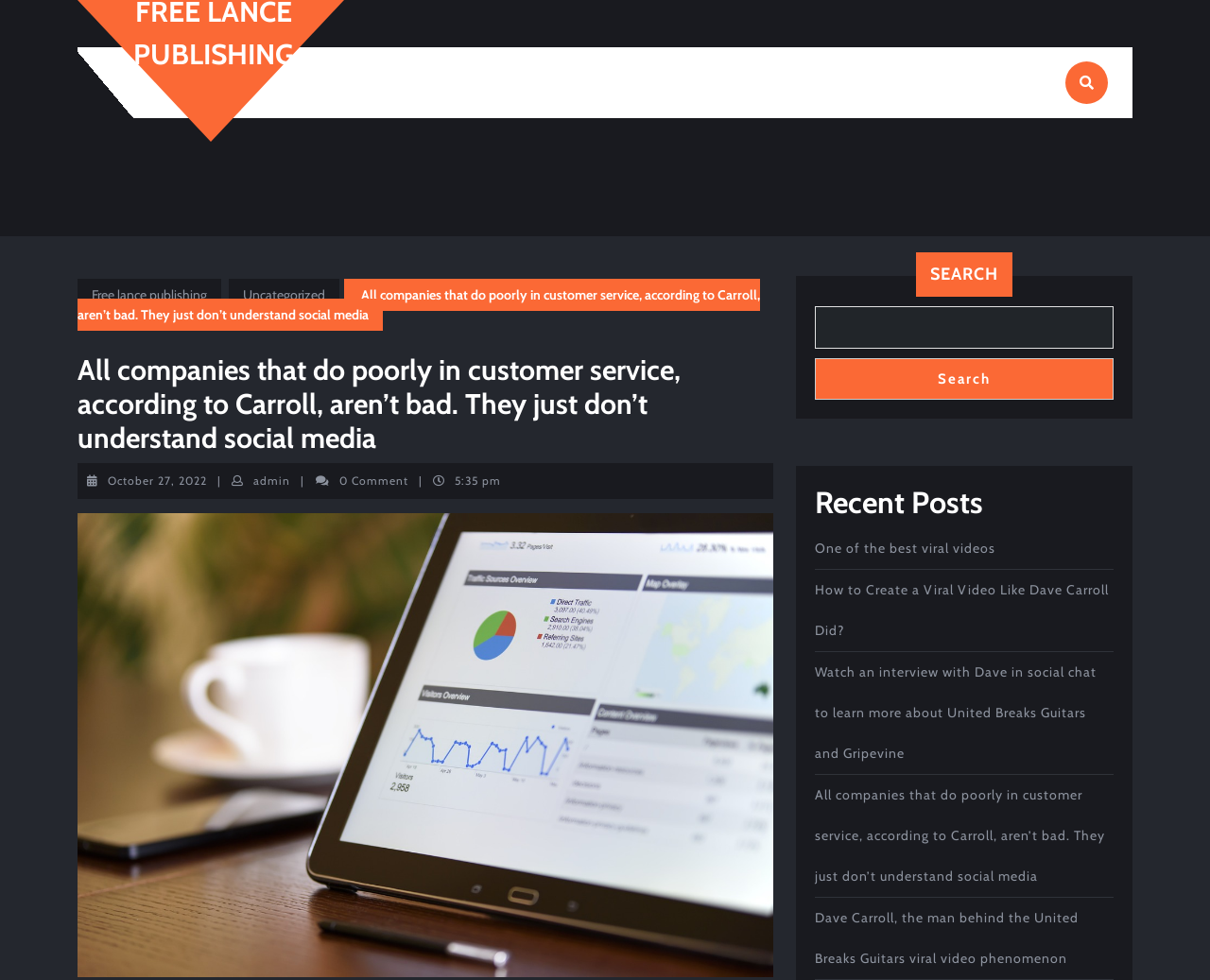Find the UI element described as: "parent_node: Search name="s"" and predict its bounding box coordinates. Ensure the coordinates are four float numbers between 0 and 1, [left, top, right, bottom].

[0.673, 0.312, 0.92, 0.355]